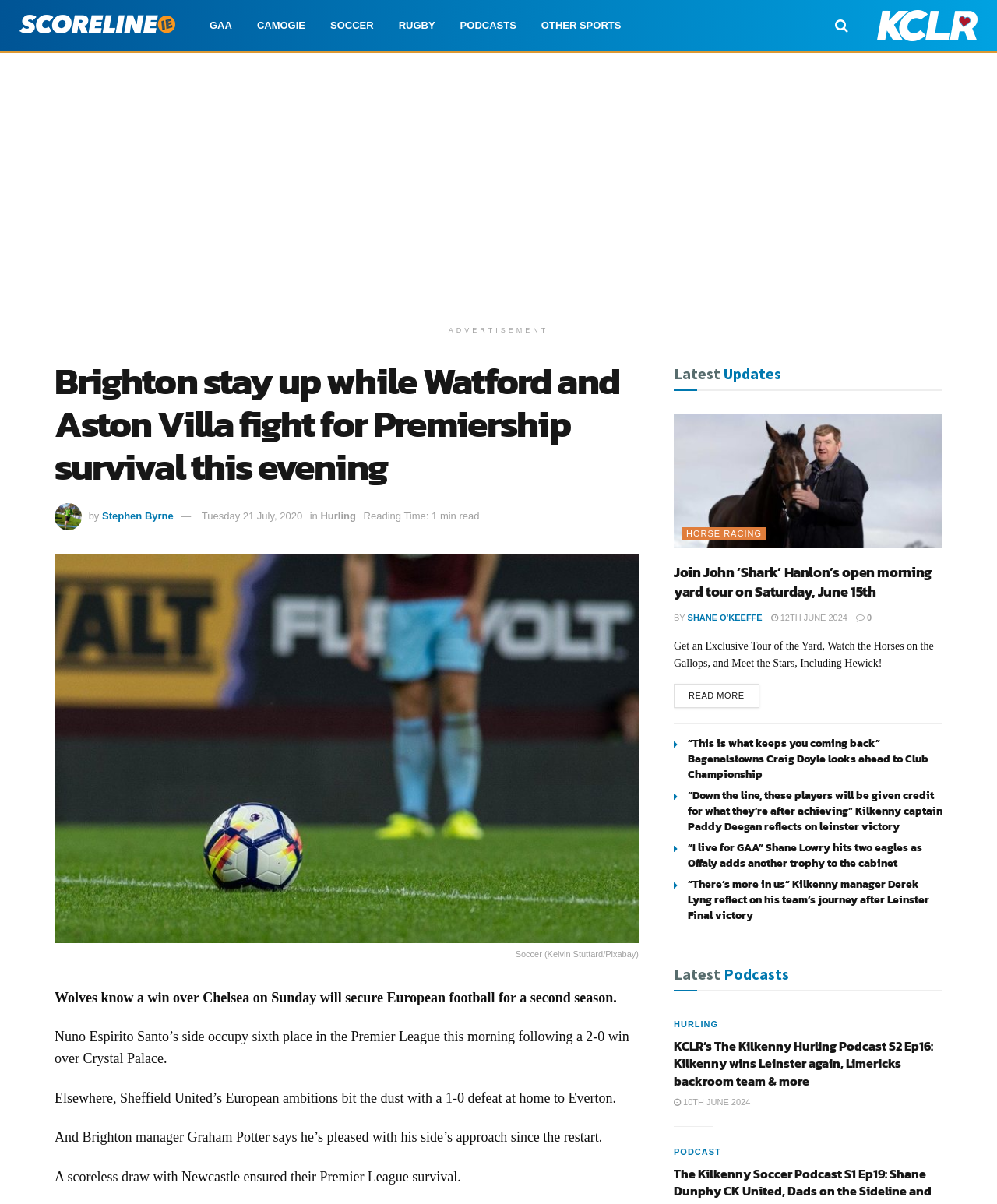Identify the bounding box for the UI element that is described as follows: "Soccer (Kelvin Stuttard/Pixabay)".

[0.055, 0.46, 0.641, 0.8]